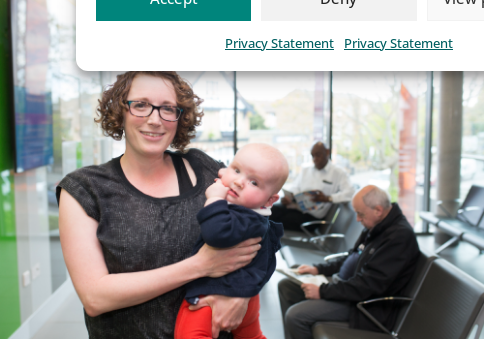Paint a vivid picture with your words by describing the image in detail.

The image features a woman holding an infant, both of whom appear to be engaged in a moment of connection. The woman, dressed in a black top with a slight sleeve, is smiling softly while cradling the baby, who is wearing a navy blue outfit with red accents. In the background, there is a waiting area of a healthcare facility, with a few individuals seated, suggesting a calm and community-oriented environment. Bright natural light streams in through large windows, highlighting the modern design of the space, which includes green and glass elements. Overlaid at the top of the image are buttons prompting decisions related to cookie consent alongside links to a privacy statement, indicating a digital context where user consent is being addressed.